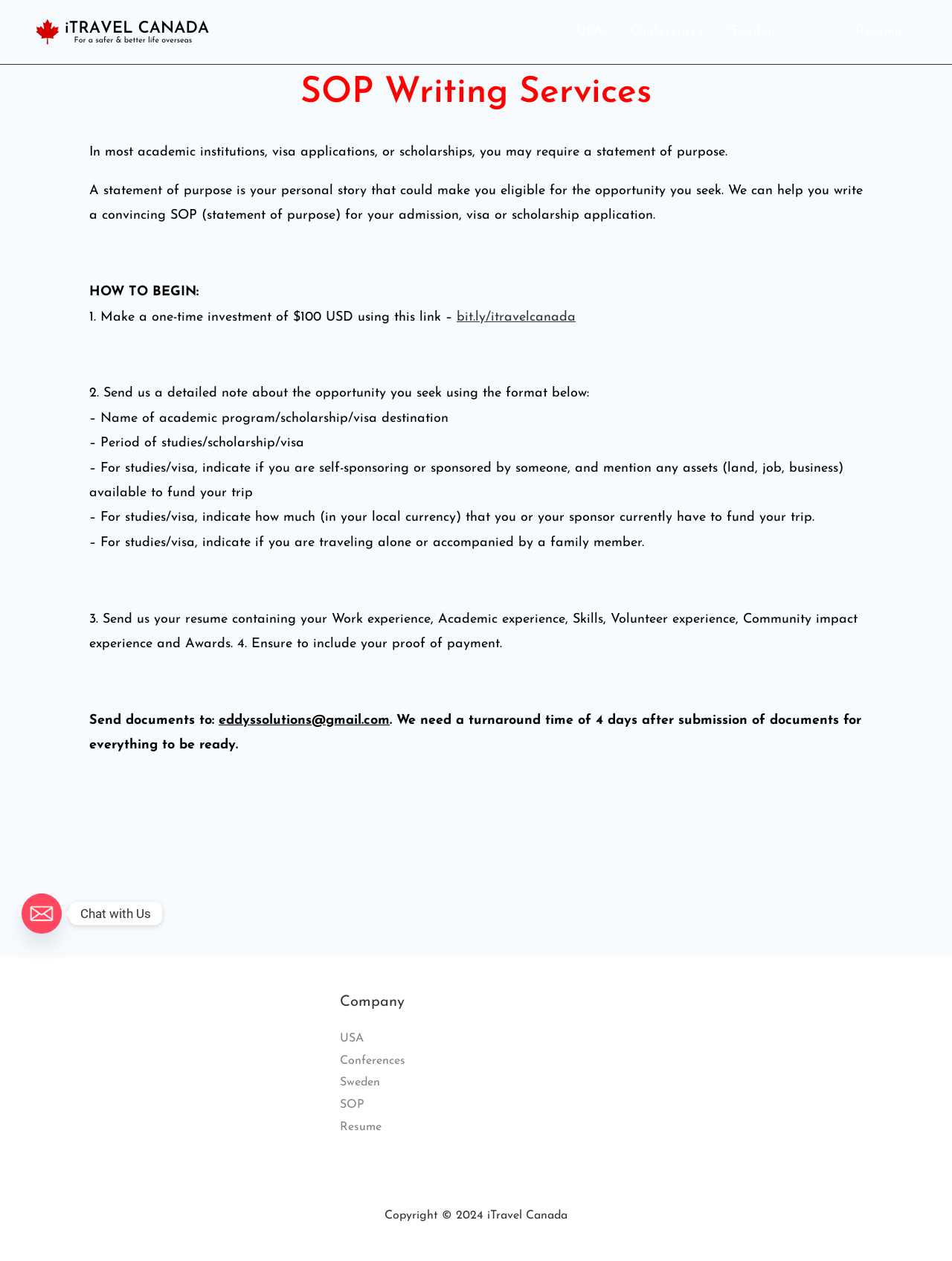What information is required to be sent to the email address?
Respond with a short answer, either a single word or a phrase, based on the image.

Resume and detailed note